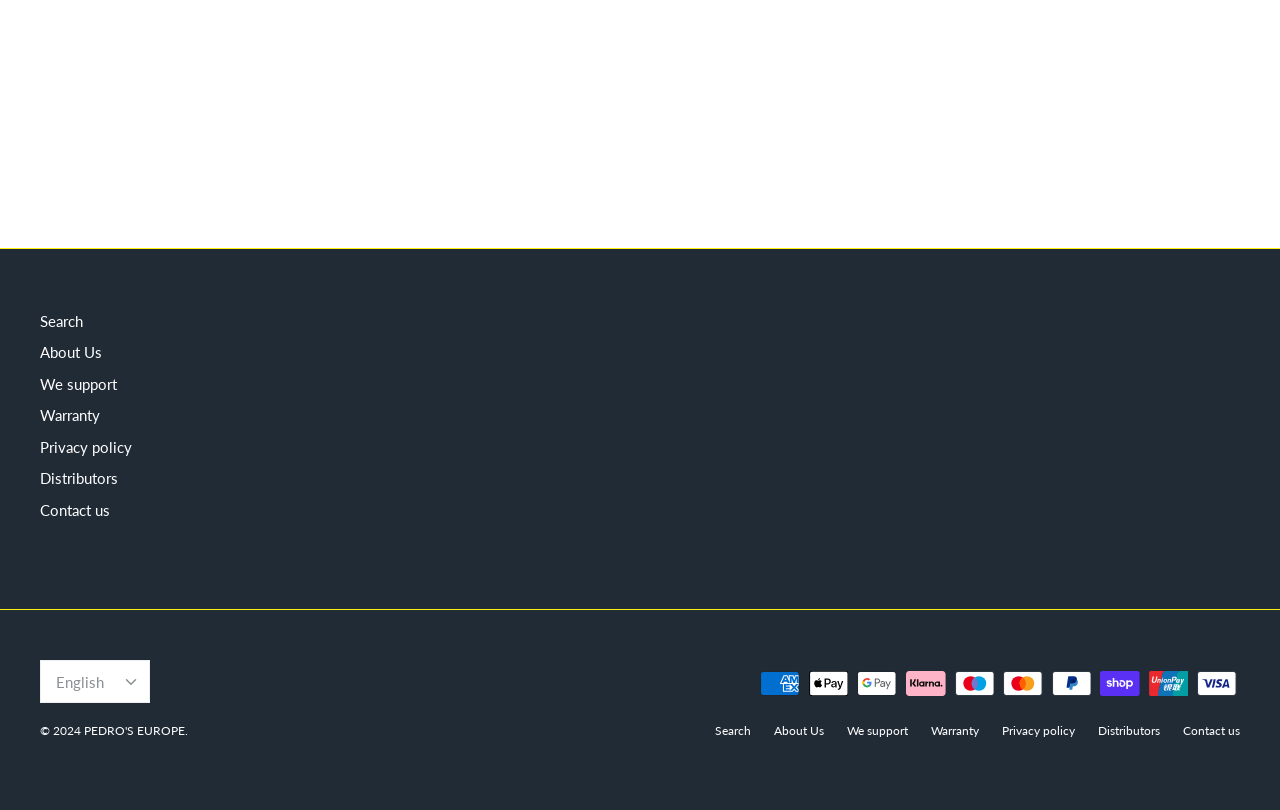Find the bounding box coordinates of the element I should click to carry out the following instruction: "Search for something".

[0.031, 0.385, 0.065, 0.407]